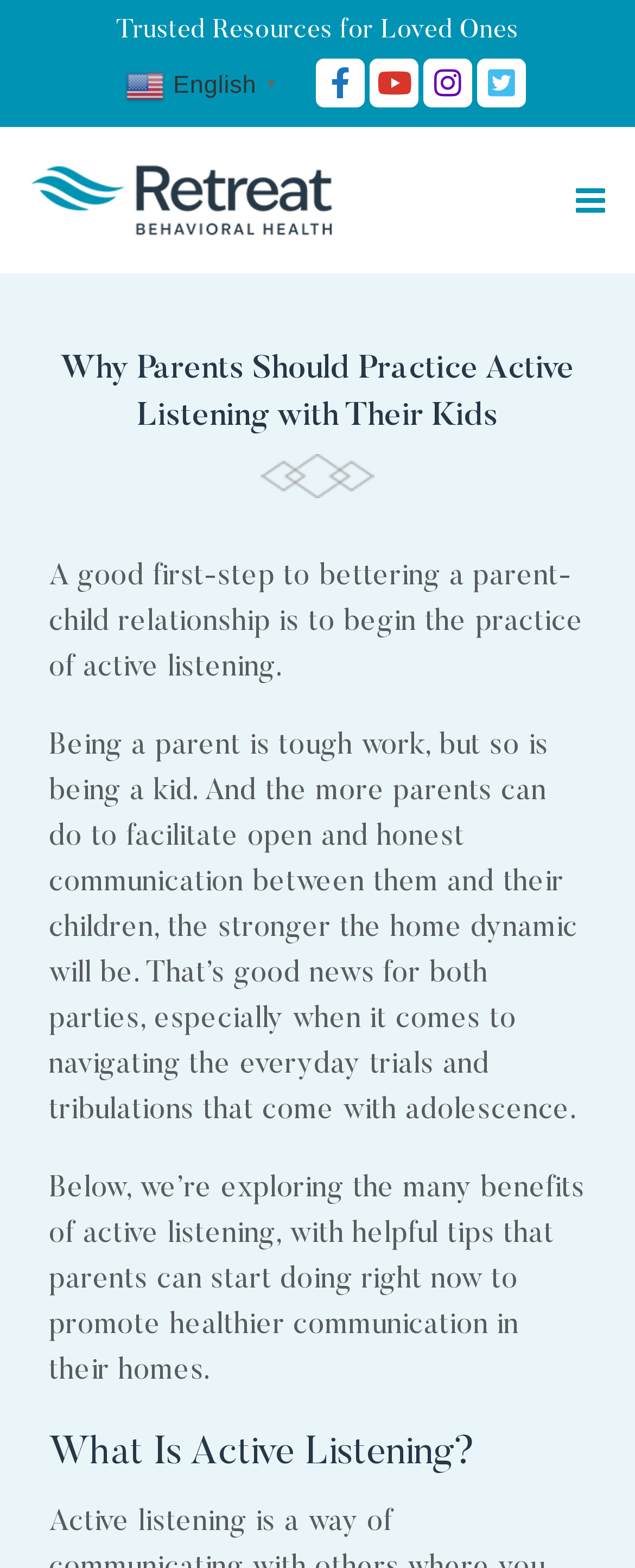Determine and generate the text content of the webpage's headline.

Why Parents Should Practice Active Listening with Their Kids